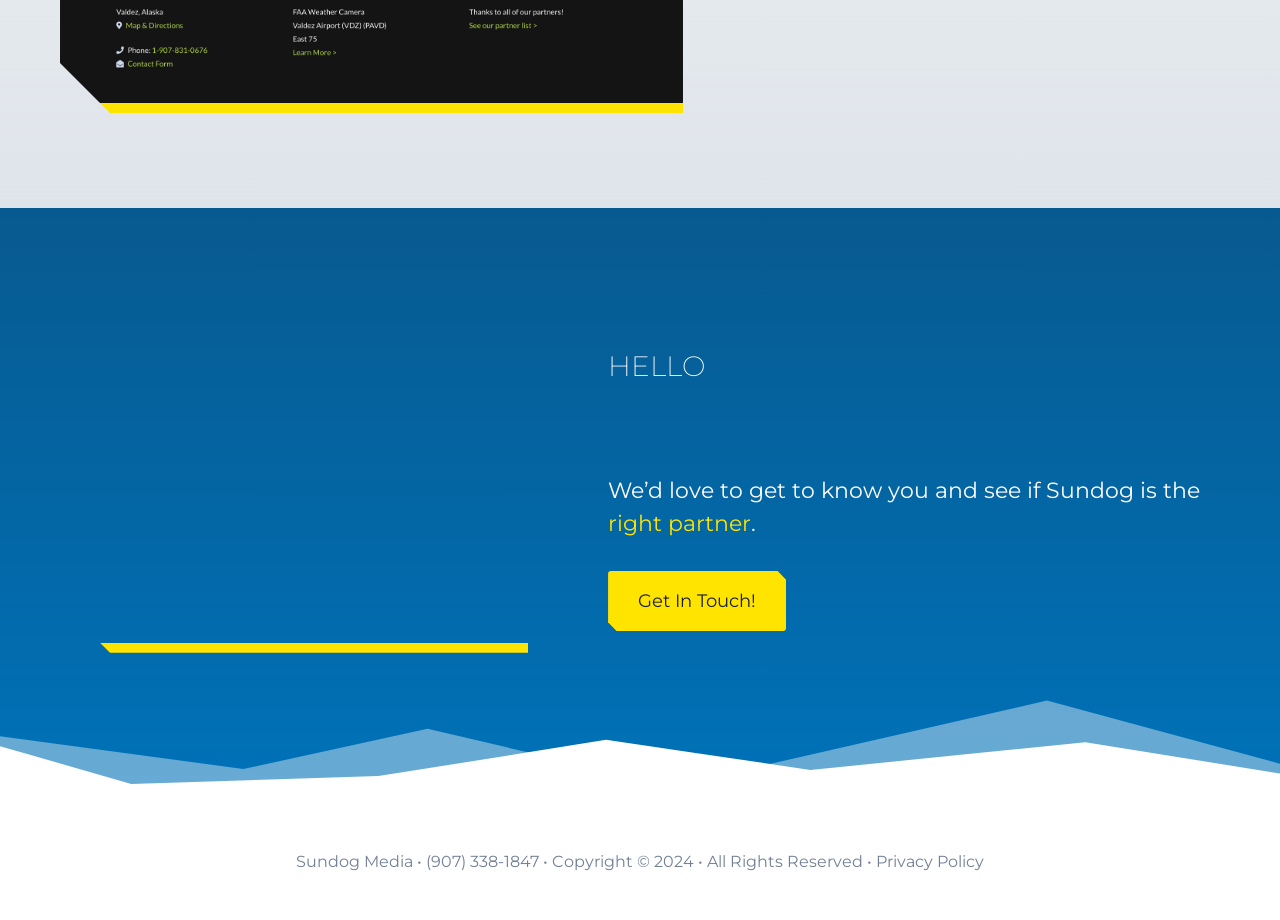What is the link at the bottom right?
Look at the screenshot and provide an in-depth answer.

The link at the bottom right of the webpage is 'Privacy Policy', which is likely a link to the company's privacy policy page.